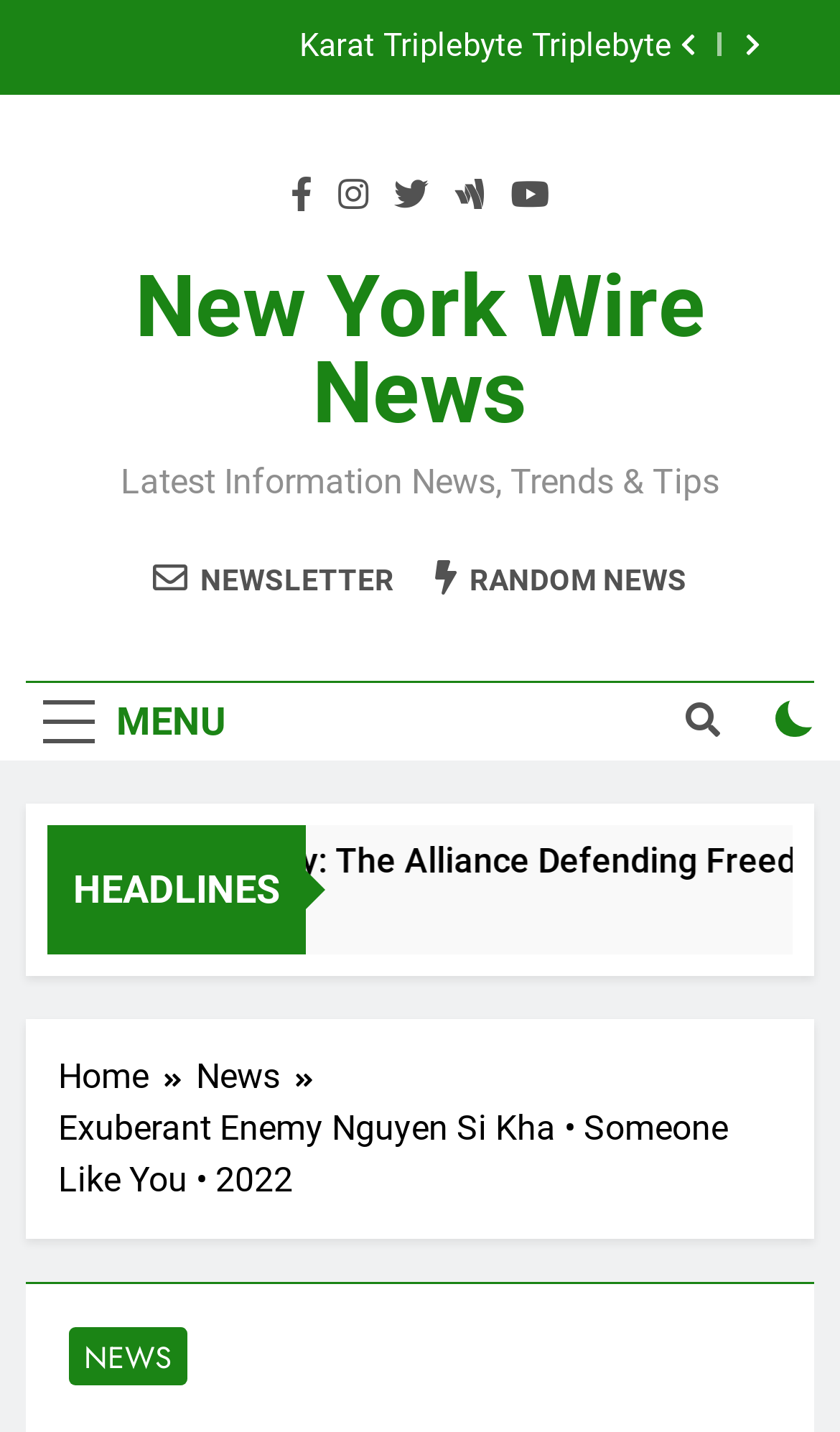Find the bounding box coordinates of the element to click in order to complete the given instruction: "Go to New York Wire News."

[0.16, 0.179, 0.84, 0.31]